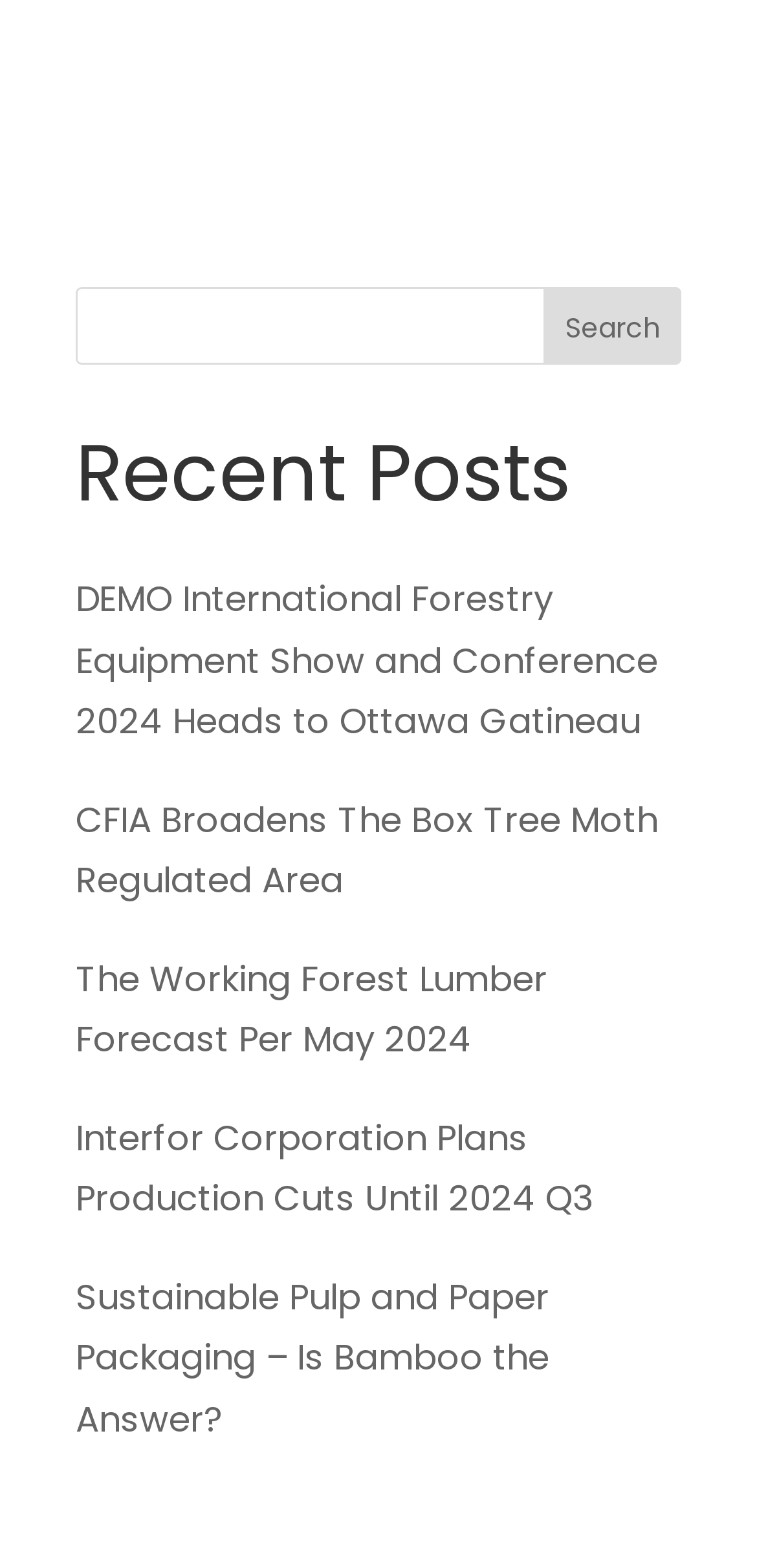Use a single word or phrase to answer the question: How many links are listed under 'Recent Posts'?

5